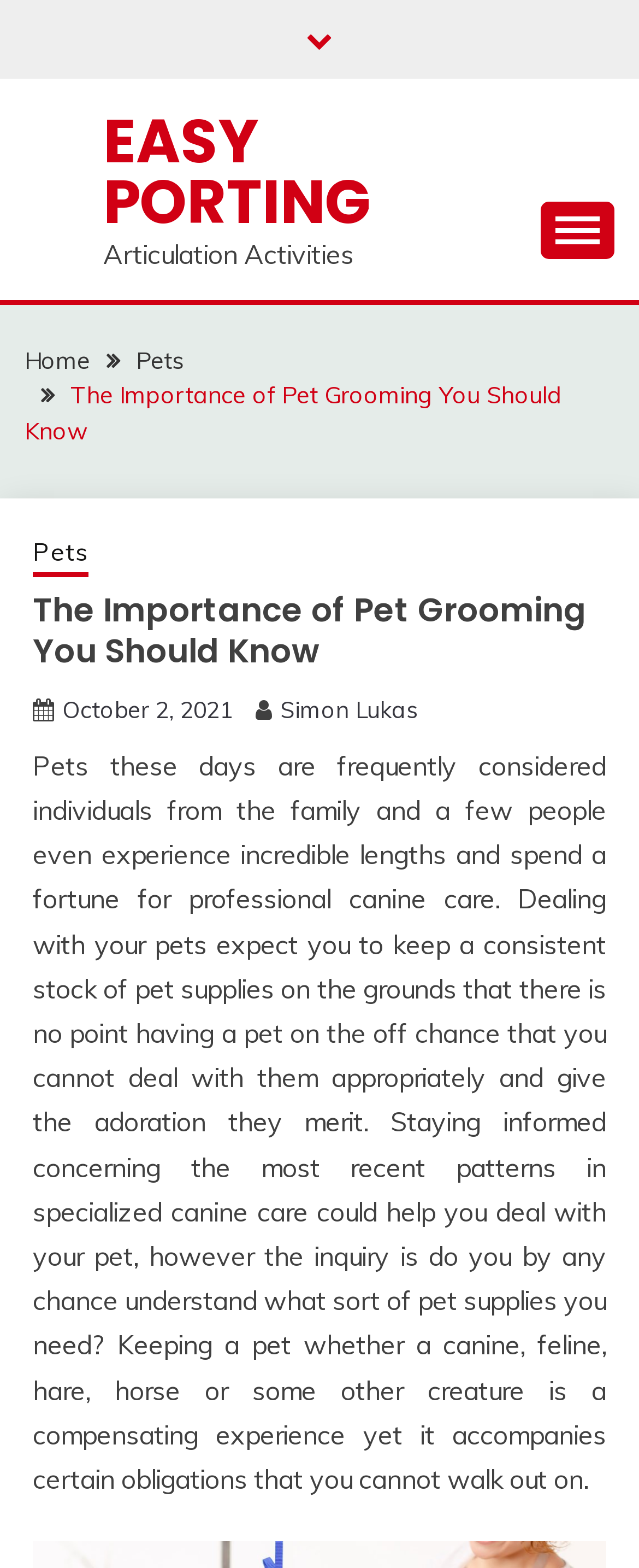Bounding box coordinates should be provided in the format (top-left x, top-left y, bottom-right x, bottom-right y) with all values between 0 and 1. Identify the bounding box for this UI element: Pets

[0.051, 0.341, 0.138, 0.368]